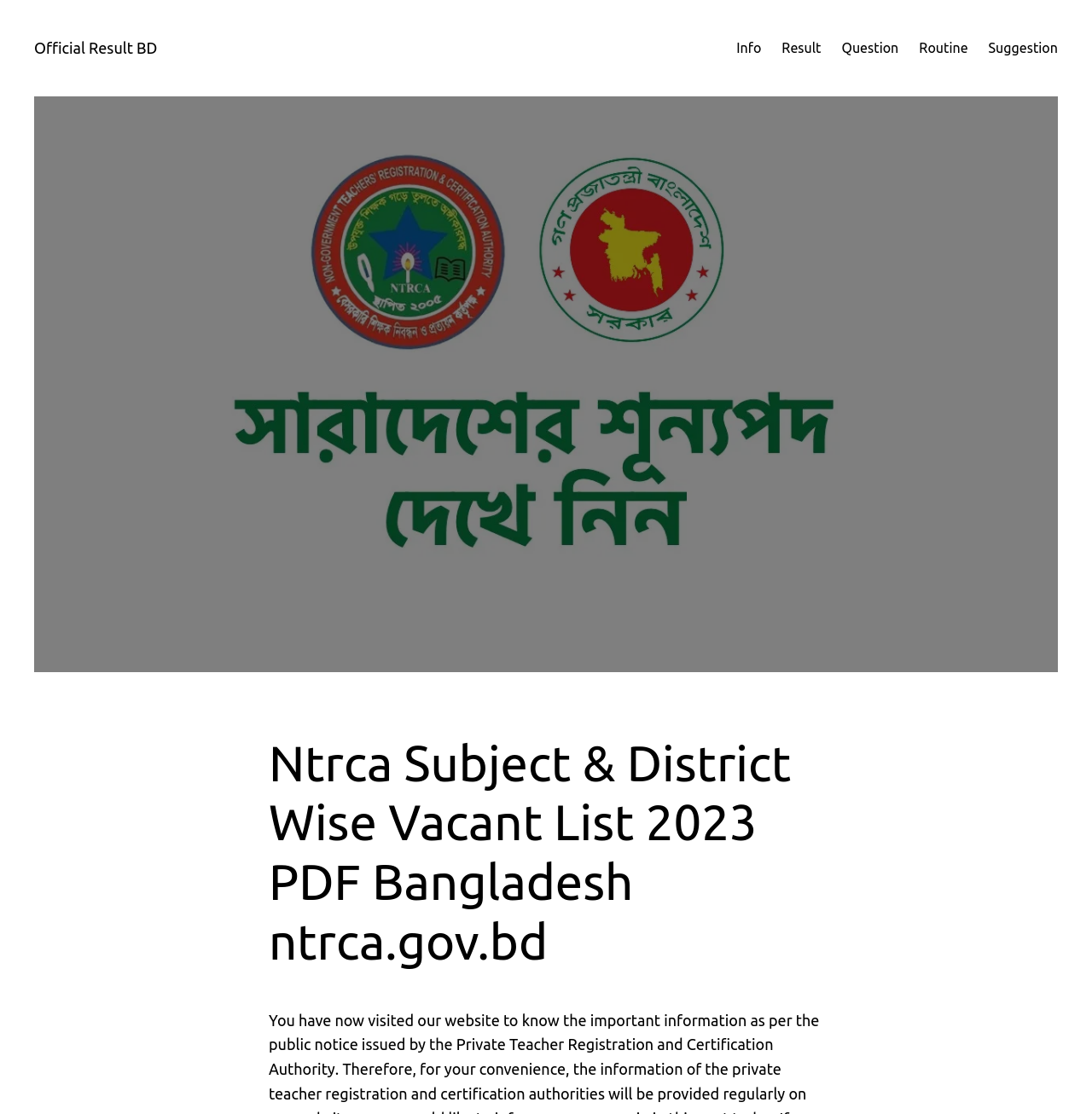Provide an in-depth caption for the webpage.

The webpage appears to be related to the NTRCA (Non-Government Teachers' Registration and Certification Authority) of Bangladesh, specifically providing information on subject and district-wise vacant lists for 2023. 

At the top-left corner, there is a link labeled "Official Result BD". To the right of this link, there are five more links: "Info", "Result", "Question", "Routine", and "Suggestion", which are aligned horizontally and seem to be a navigation menu.

Below the navigation menu, there is a large image that occupies most of the page's width, with a caption "Ntrca Subject & District Wise Vacant List 2022 PDF Bangladesh ntrca.gov.bd". 

On the right side of the image, there is a prominent heading that reads "Ntrca Subject & District Wise Vacant List 2023 PDF Bangladesh ntrca.gov.bd", which suggests that the webpage is focused on providing information or resources related to this topic.